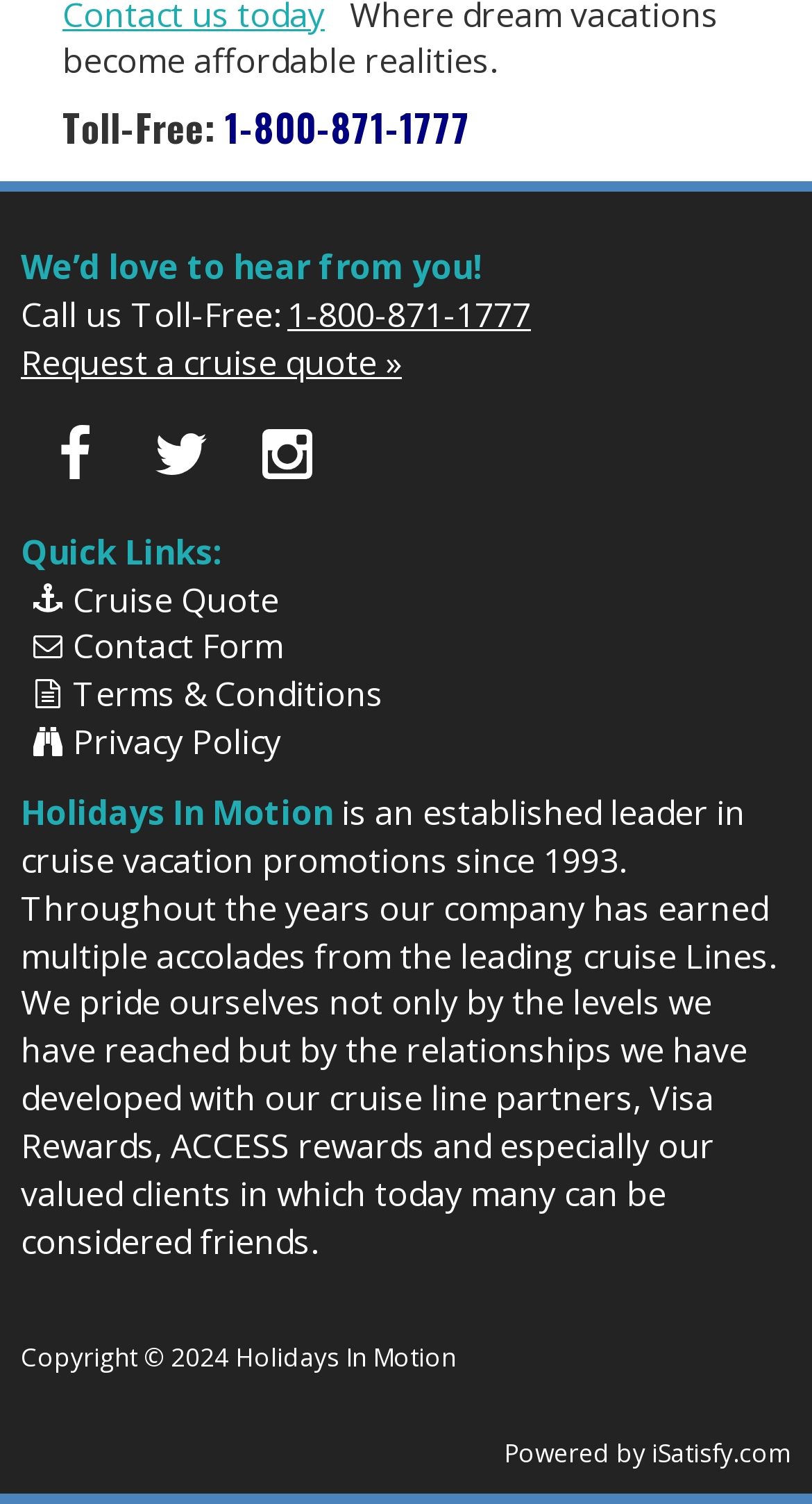Determine the bounding box coordinates of the clickable region to execute the instruction: "Check the help topic". The coordinates should be four float numbers between 0 and 1, denoted as [left, top, right, bottom].

None